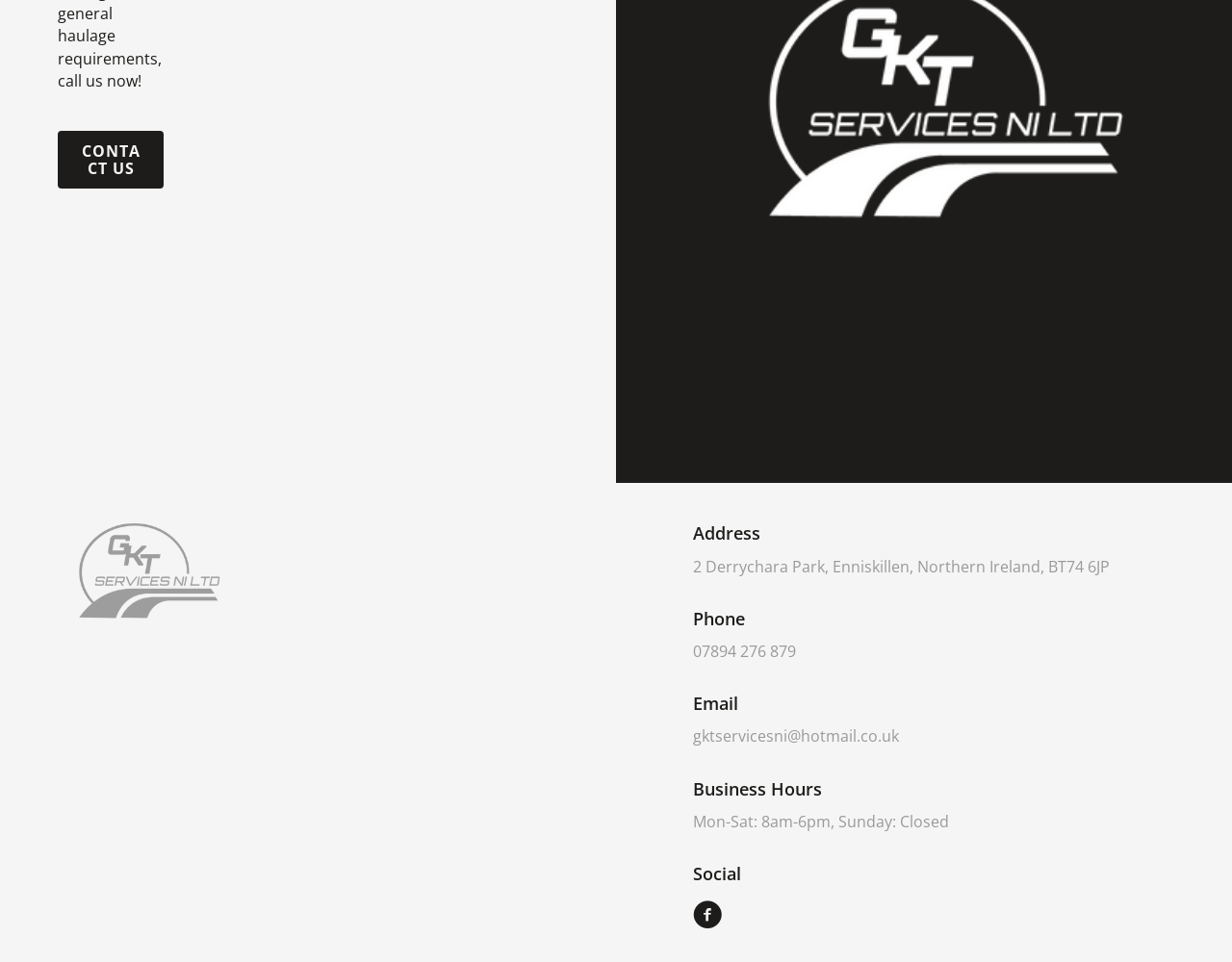Provide your answer to the question using just one word or phrase: What is the company's phone number?

07894 276 879